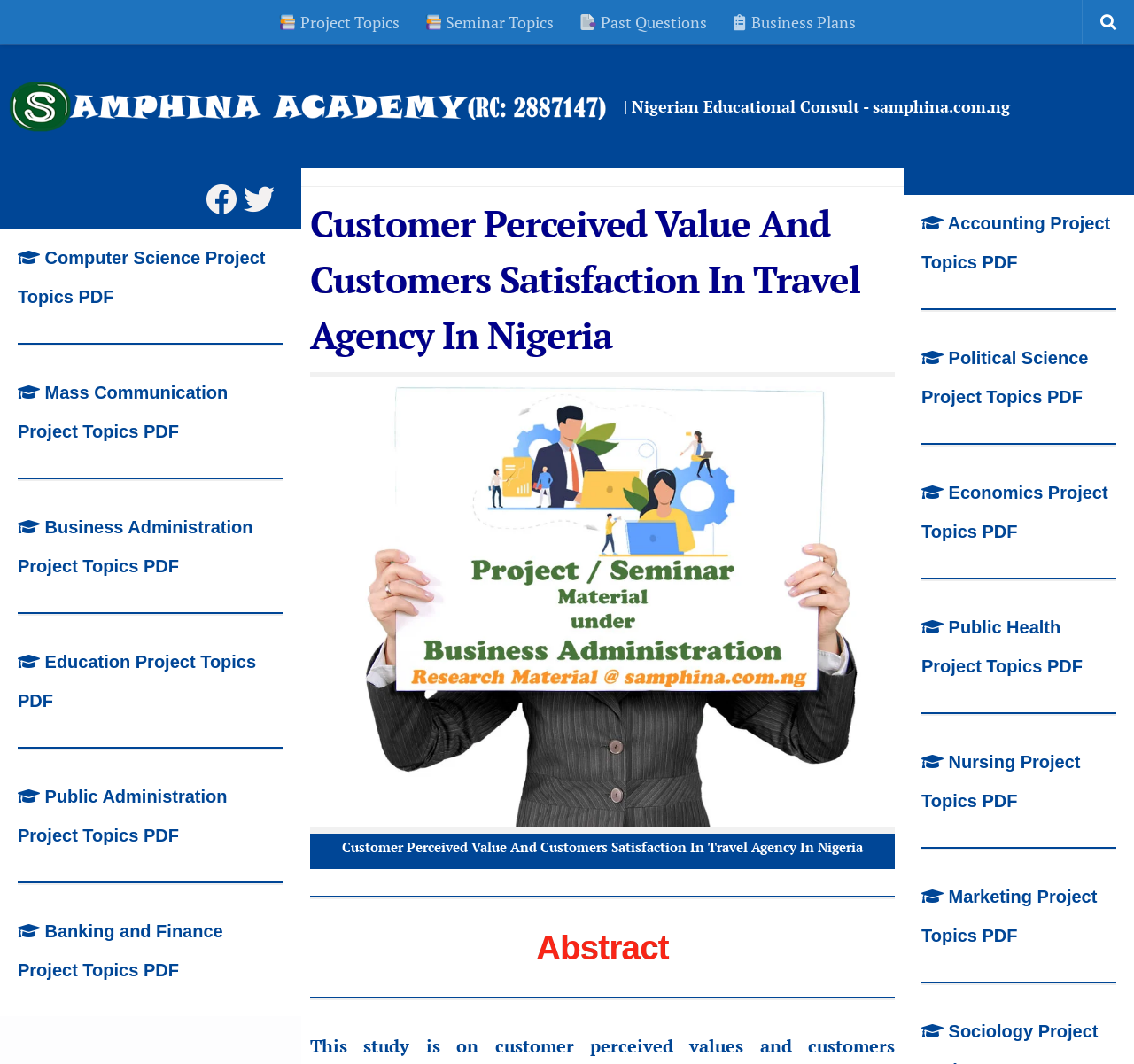Using the given element description, provide the bounding box coordinates (top-left x, top-left y, bottom-right x, bottom-right y) for the corresponding UI element in the screenshot: Public Health Project Topics PDF

[0.812, 0.58, 0.955, 0.635]